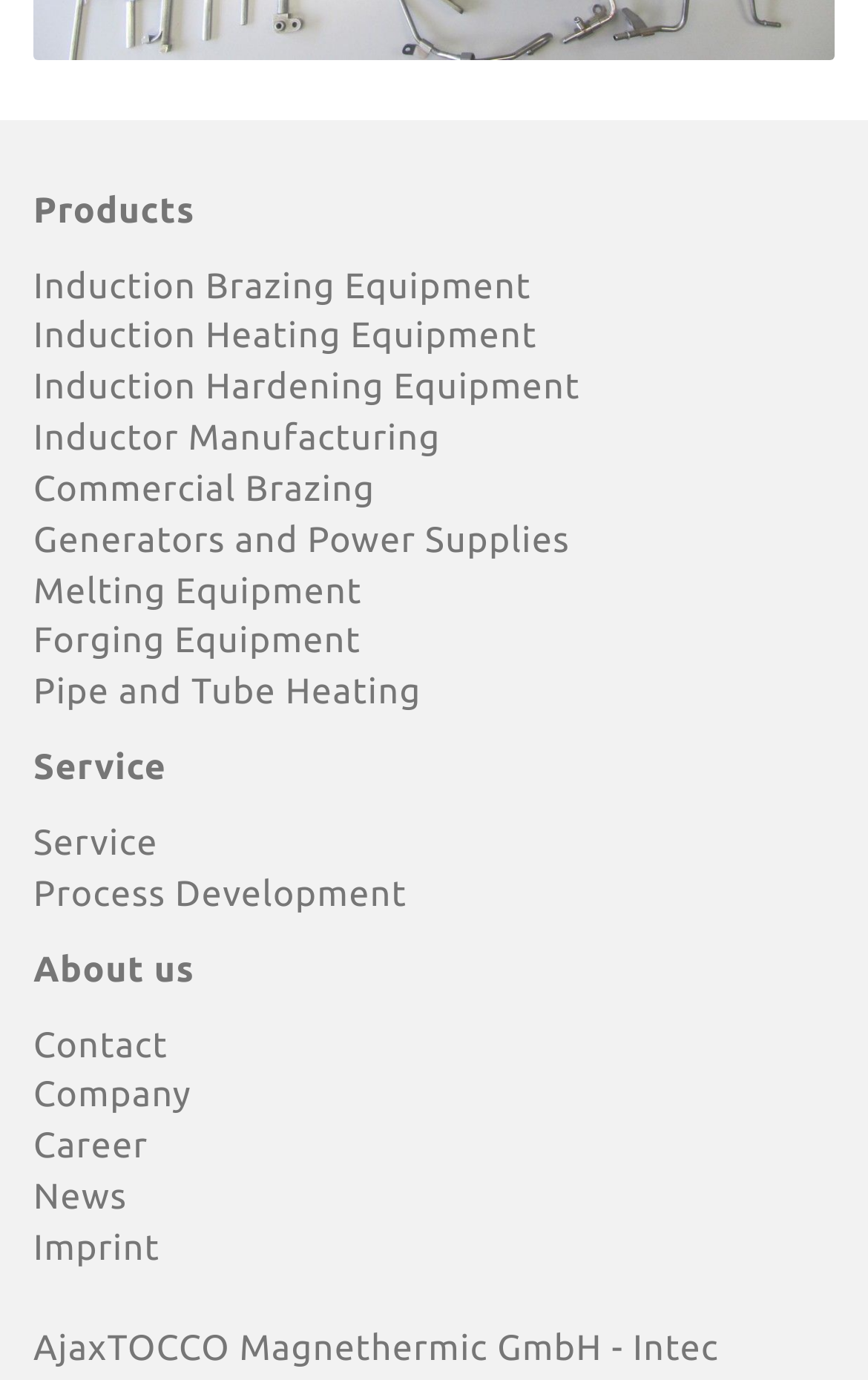Find the bounding box coordinates of the clickable area required to complete the following action: "Contact us".

[0.038, 0.743, 0.194, 0.772]